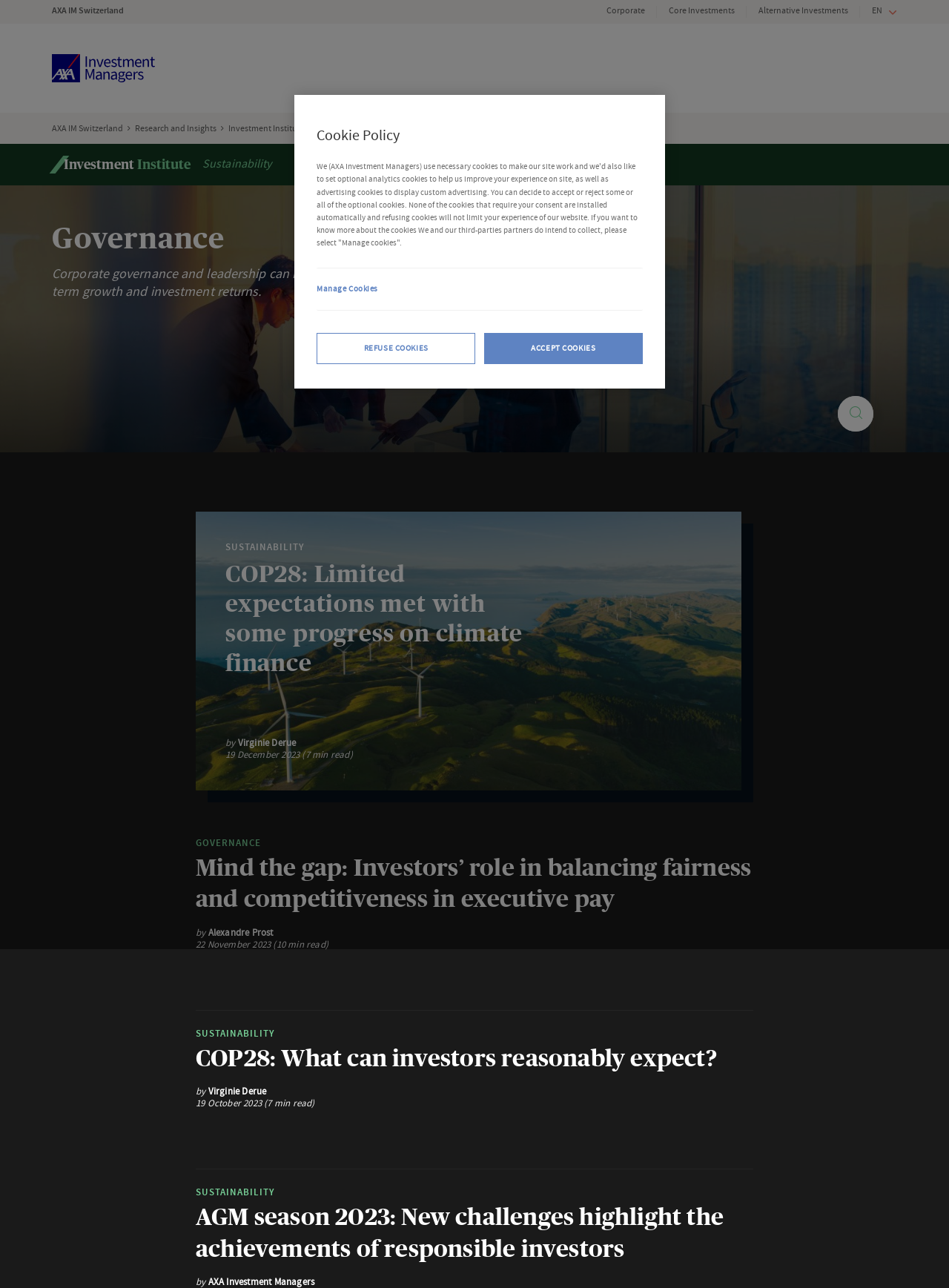Can you find the bounding box coordinates for the element that needs to be clicked to execute this instruction: "Visit the AXA IM Switzerland website"? The coordinates should be given as four float numbers between 0 and 1, i.e., [left, top, right, bottom].

[0.055, 0.004, 0.146, 0.013]